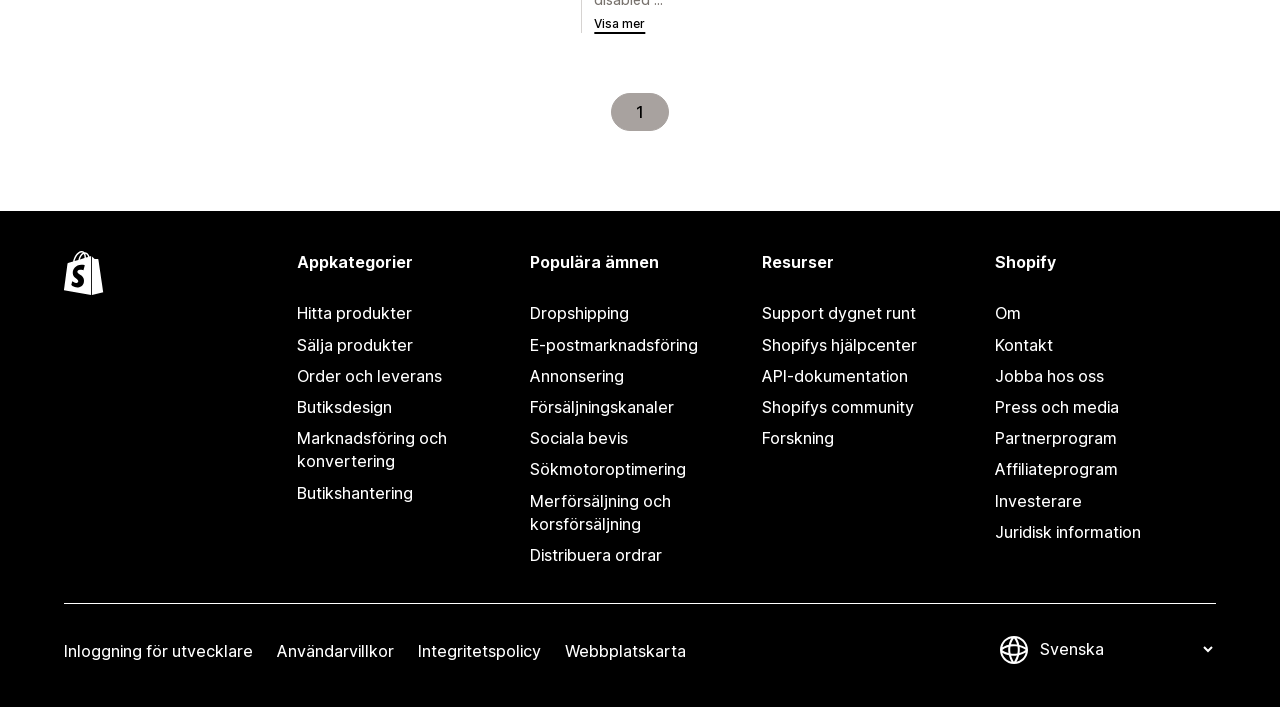Determine the bounding box for the described HTML element: "Schedule a Meeting!". Ensure the coordinates are four float numbers between 0 and 1 in the format [left, top, right, bottom].

None